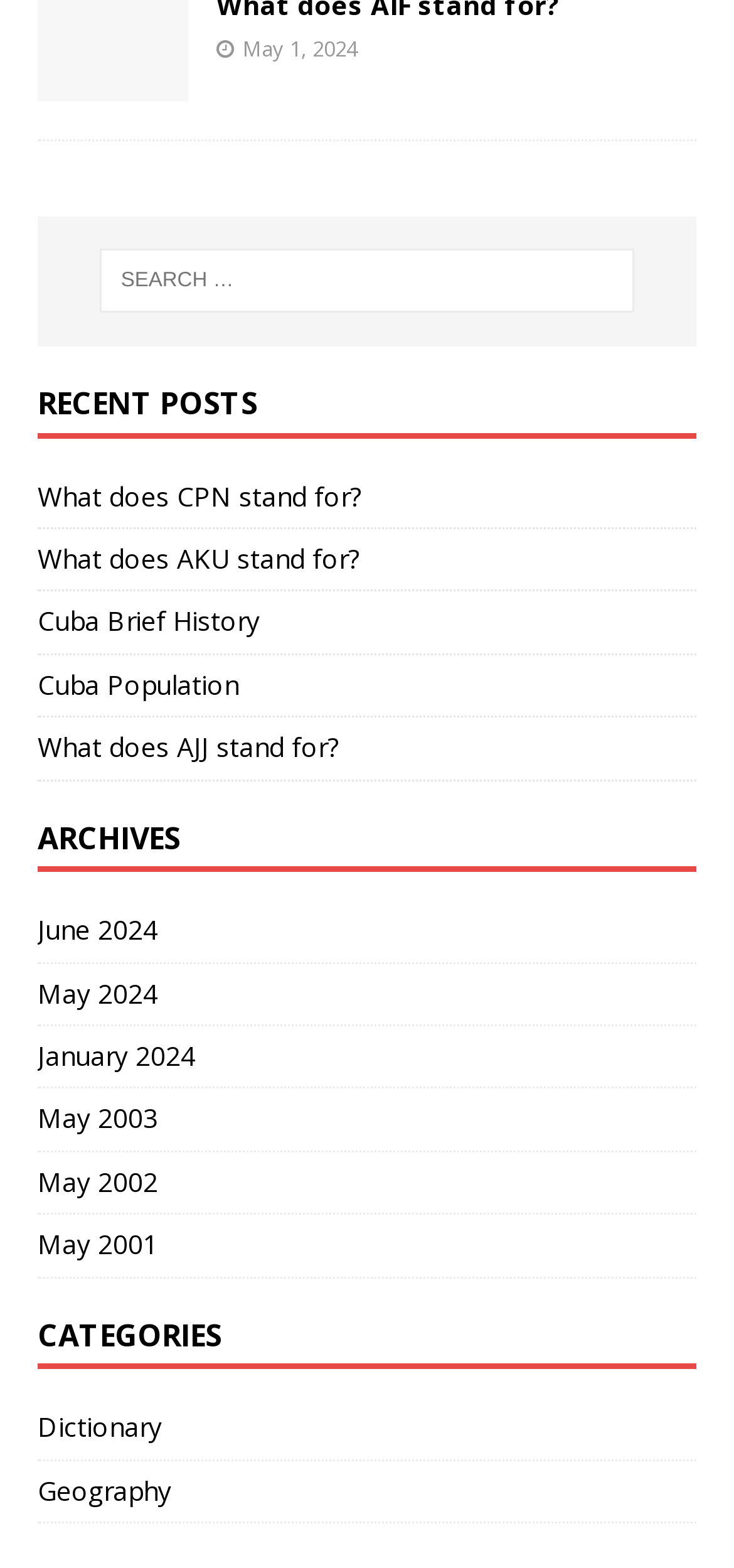Pinpoint the bounding box coordinates of the clickable element to carry out the following instruction: "Search for something."

[0.051, 0.159, 0.863, 0.2]